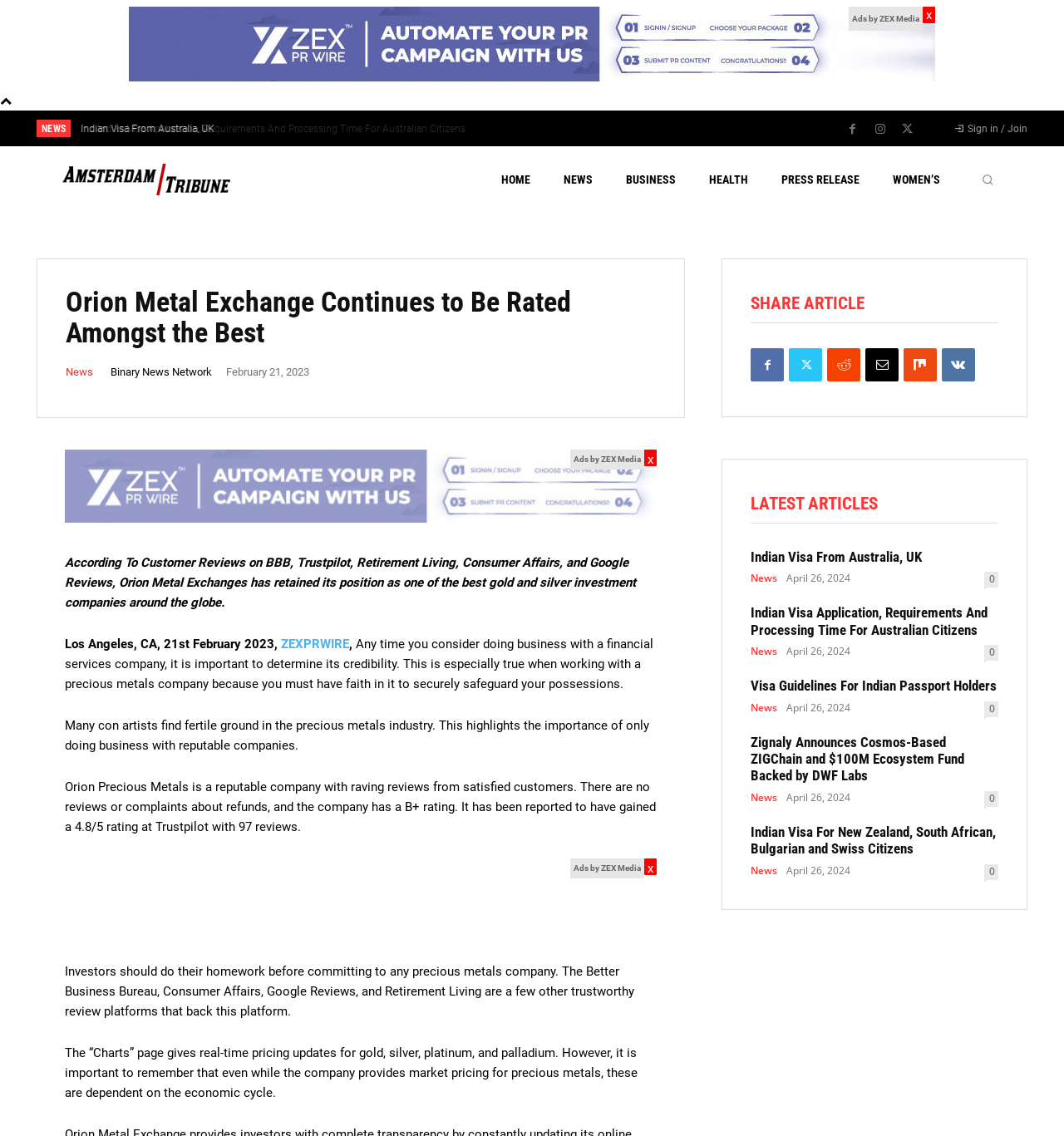How many social media sharing options are available?
Answer the question with a single word or phrase, referring to the image.

6